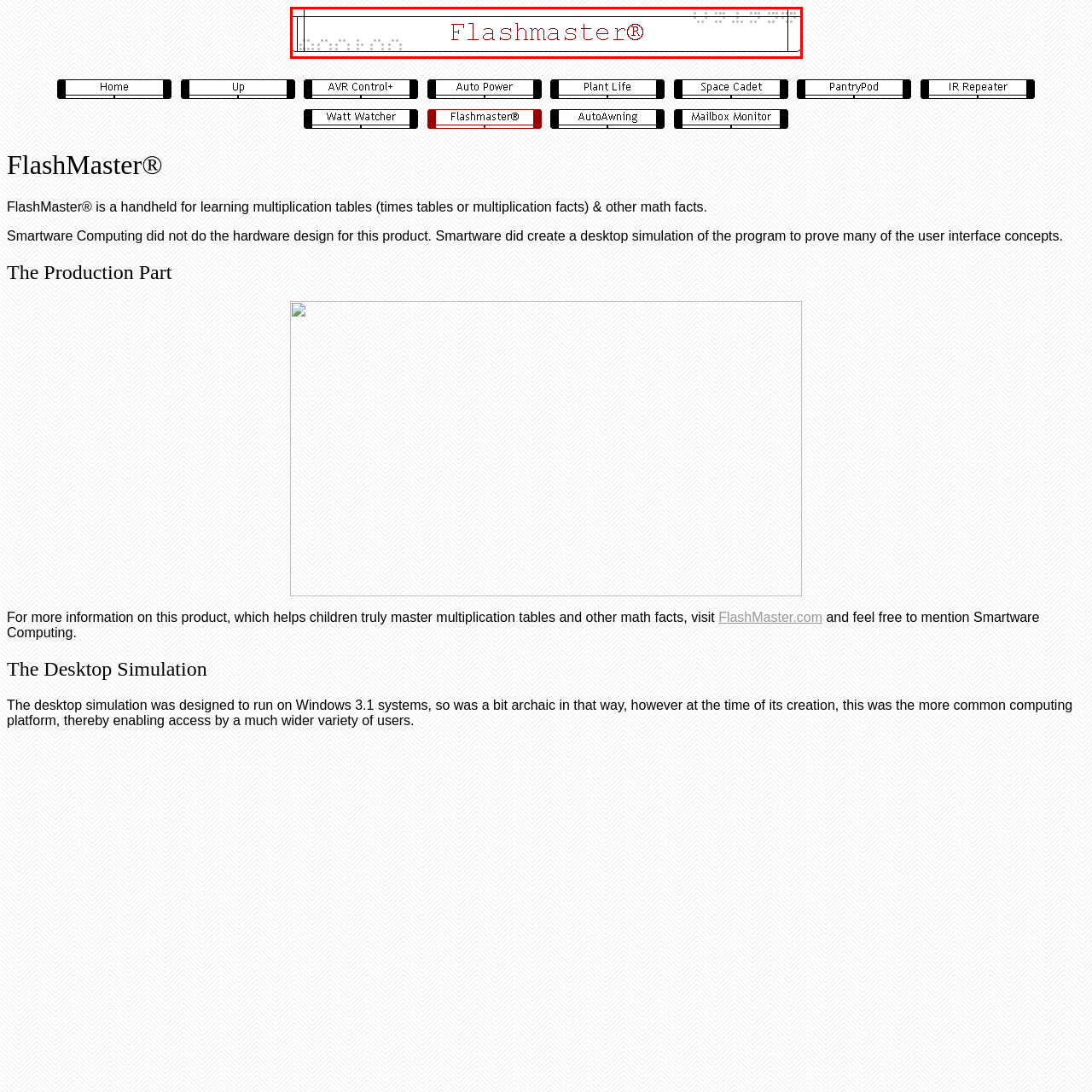Look at the image highlighted by the red boundary and answer the question with a succinct word or phrase:
What is the target audience?

Children